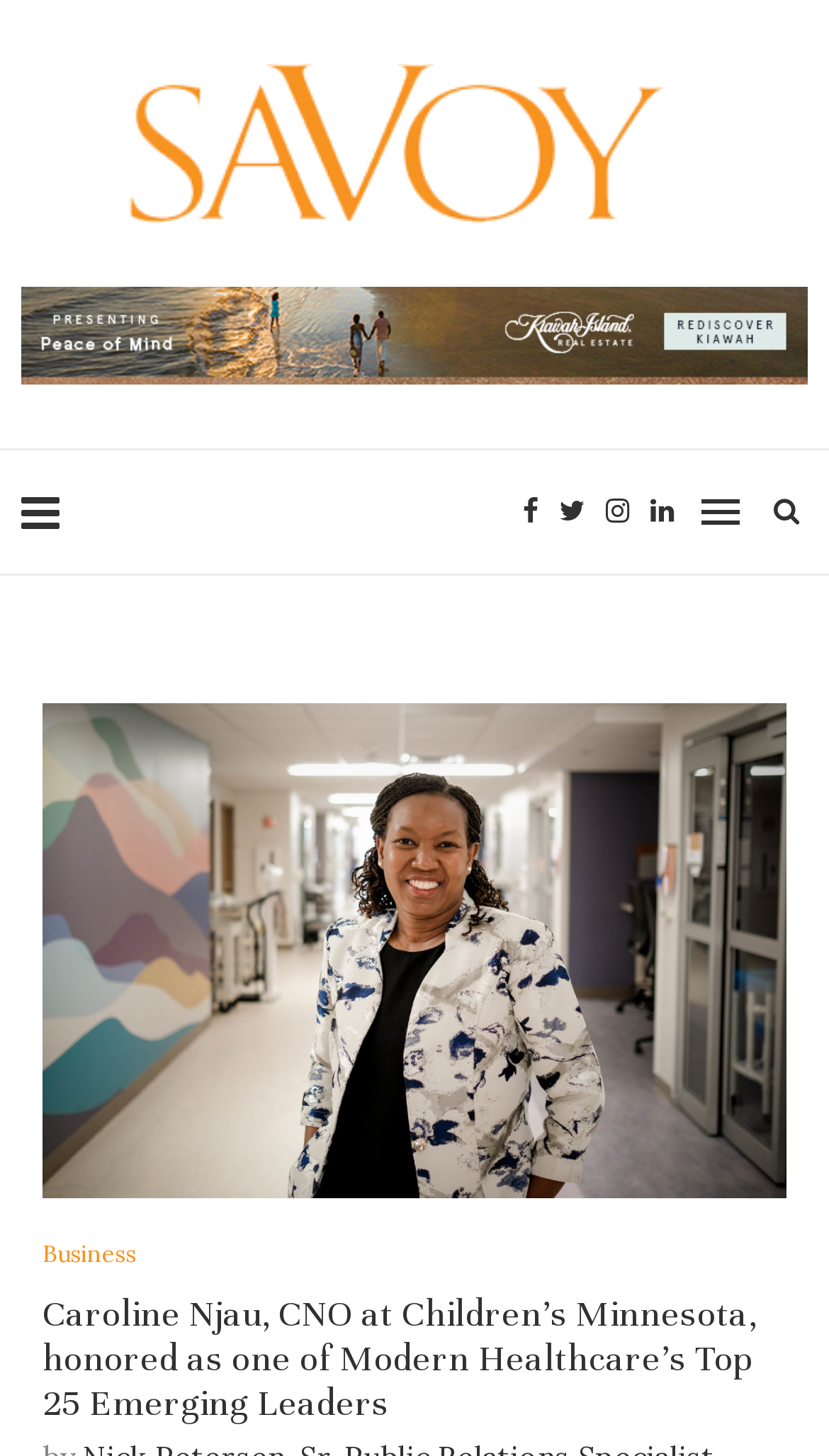What is Caroline Njau's position?
Using the information presented in the image, please offer a detailed response to the question.

Based on the webpage, Caroline Njau is the Chief Nursing Officer (CNO) at Children's Minnesota, as indicated in the heading 'Caroline Njau, CNO at Children’s Minnesota, honored as one of Modern Healthcare’s Top 25 Emerging Leaders'.